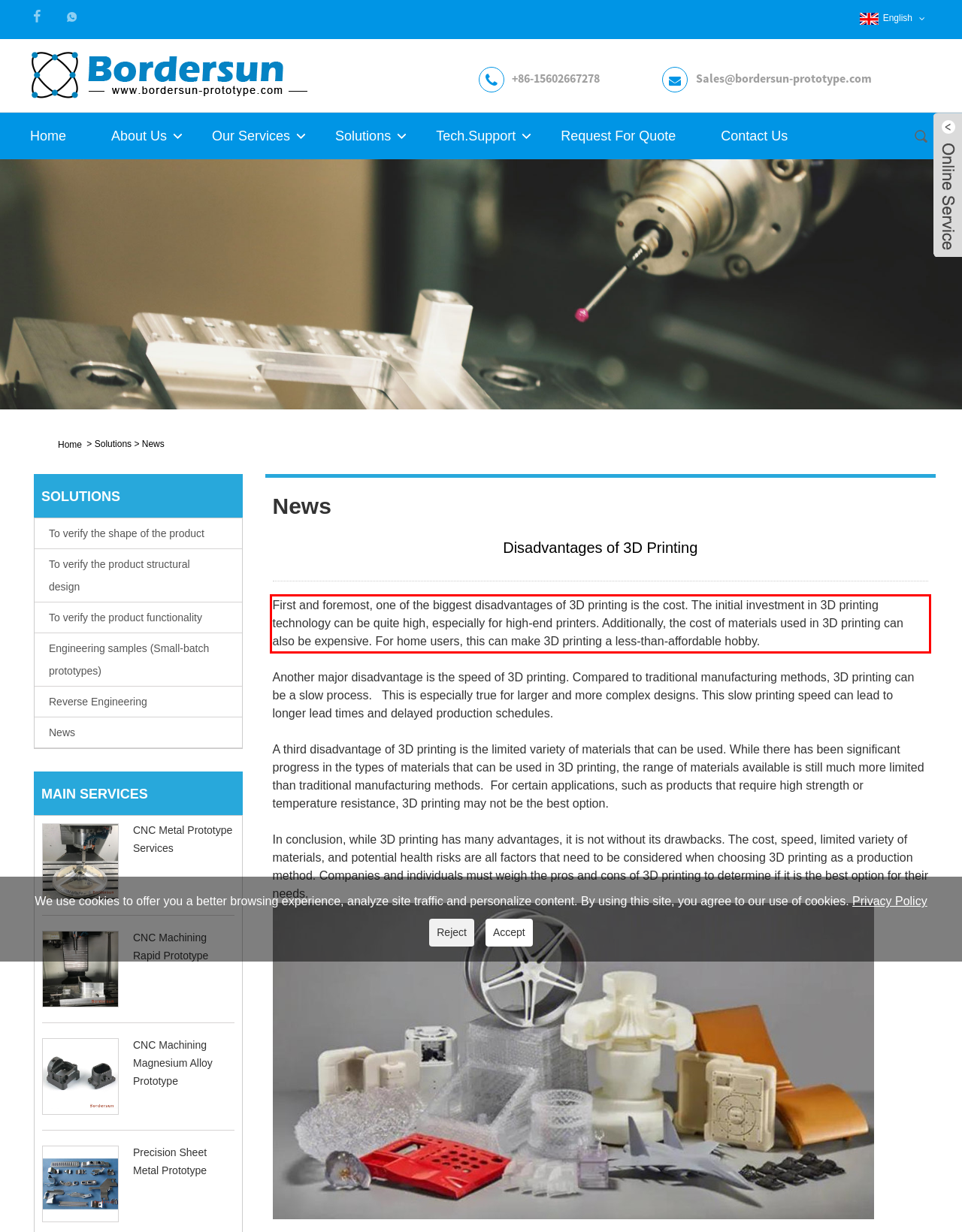Your task is to recognize and extract the text content from the UI element enclosed in the red bounding box on the webpage screenshot.

First and foremost, one of the biggest disadvantages of 3D printing is the cost. The initial investment in 3D printing technology can be quite high, especially for high-end printers. Additionally, the cost of materials used in 3D printing can also be expensive. For home users, this can make 3D printing a less-than-affordable hobby.